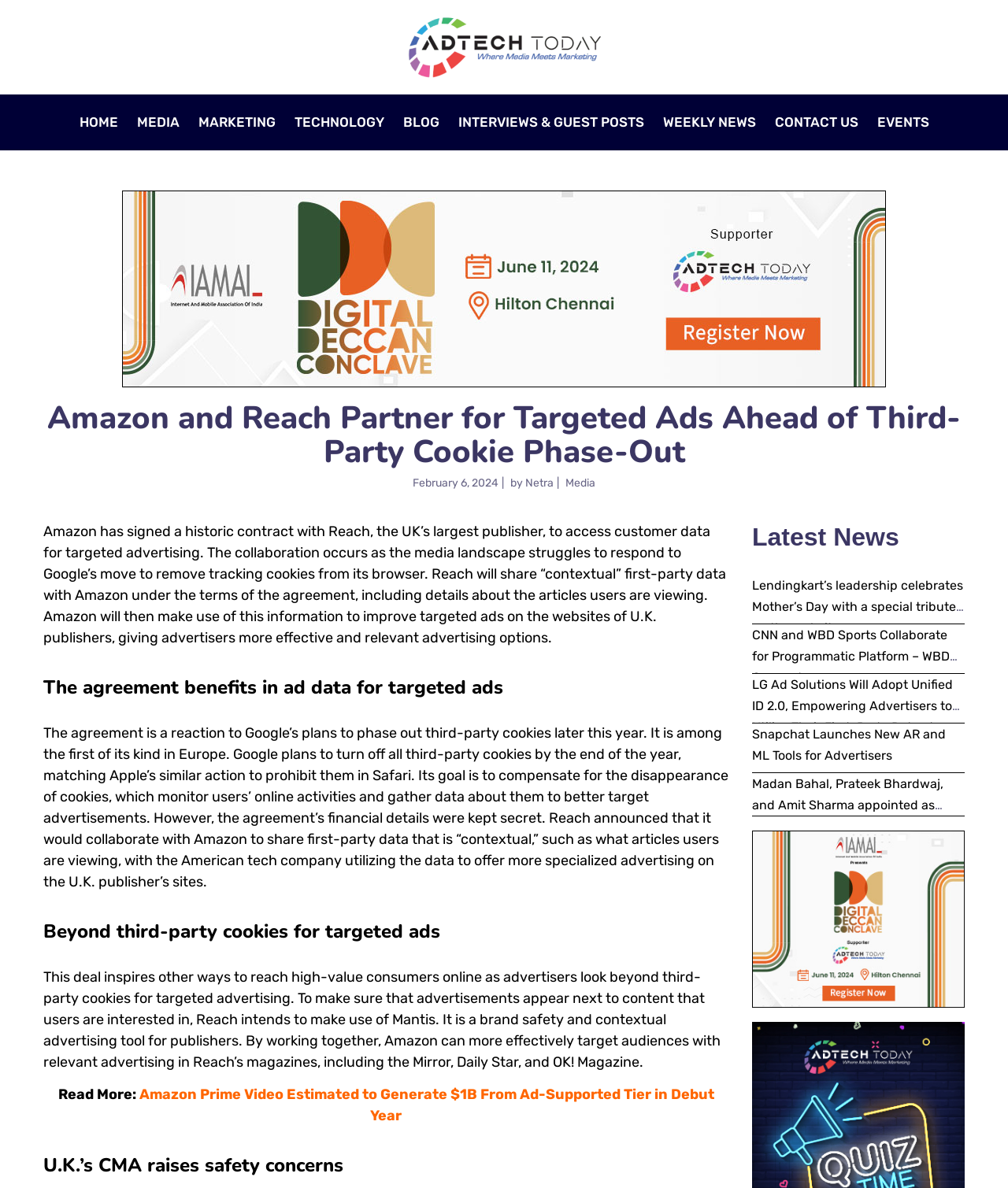Determine the bounding box coordinates for the clickable element required to fulfill the instruction: "View the latest news". Provide the coordinates as four float numbers between 0 and 1, i.e., [left, top, right, bottom].

[0.746, 0.439, 0.957, 0.471]